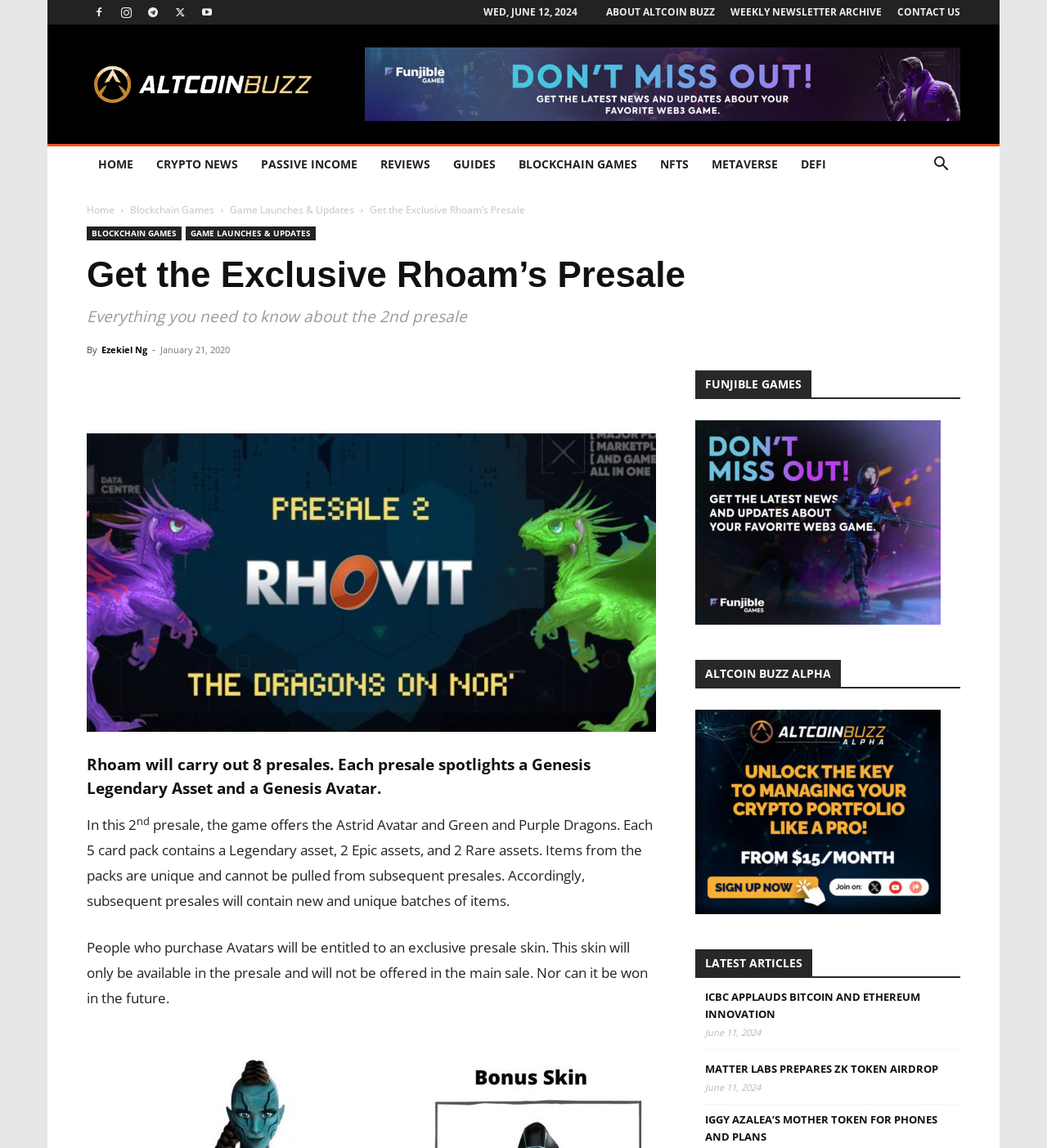What is the date mentioned in the top-right corner?
Please answer the question with as much detail and depth as you can.

I found the date by looking at the top-right corner of the webpage, where it is displayed in a static text element.